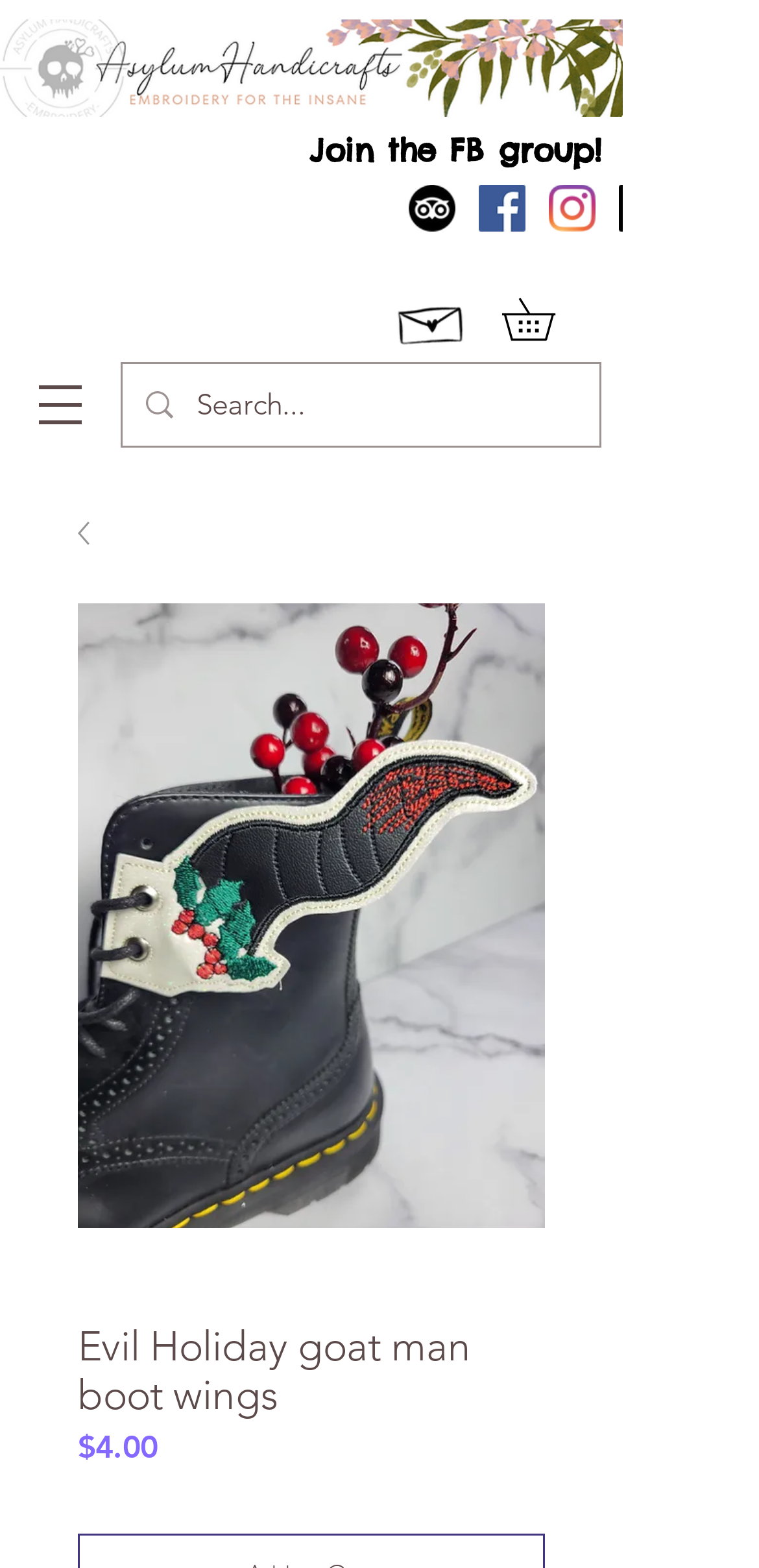Extract the heading text from the webpage.

Evil Holiday goat man boot wings